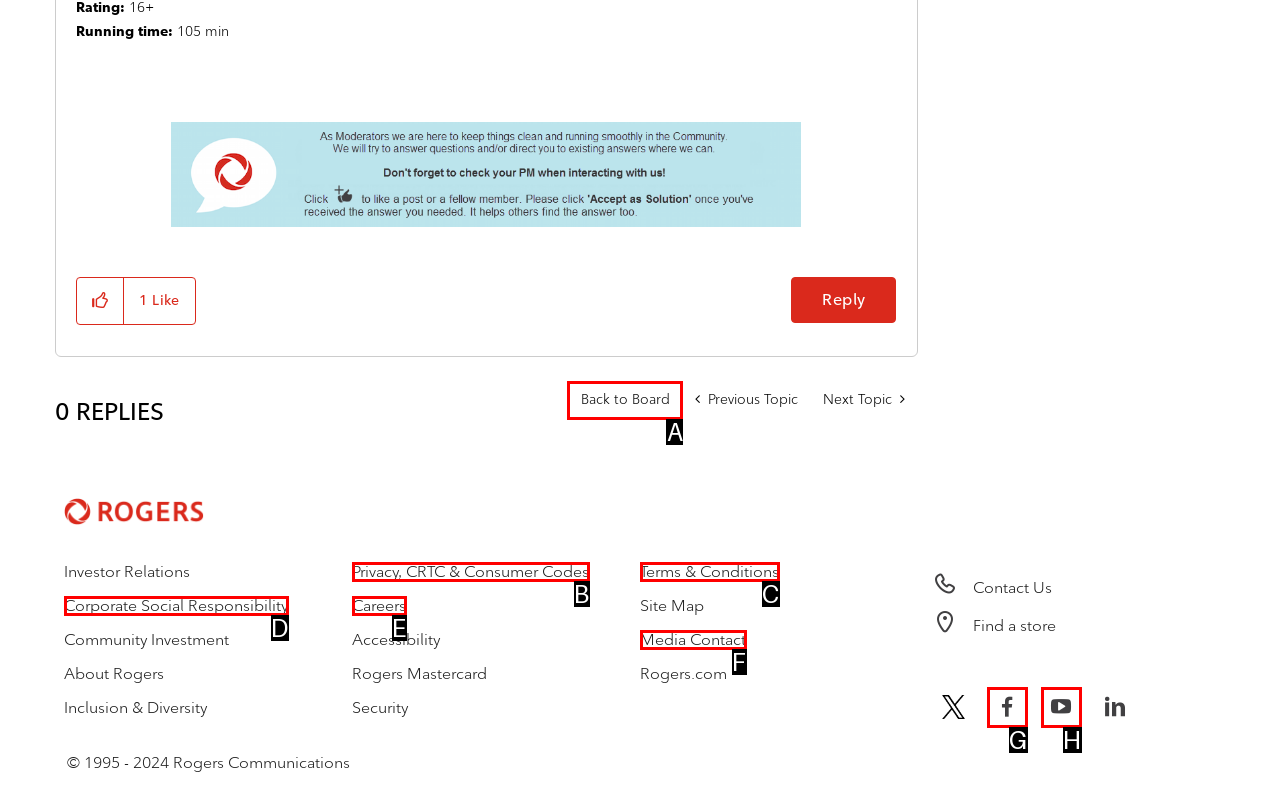Tell me which one HTML element best matches the description: Privacy, CRTC & Consumer Codes Answer with the option's letter from the given choices directly.

B